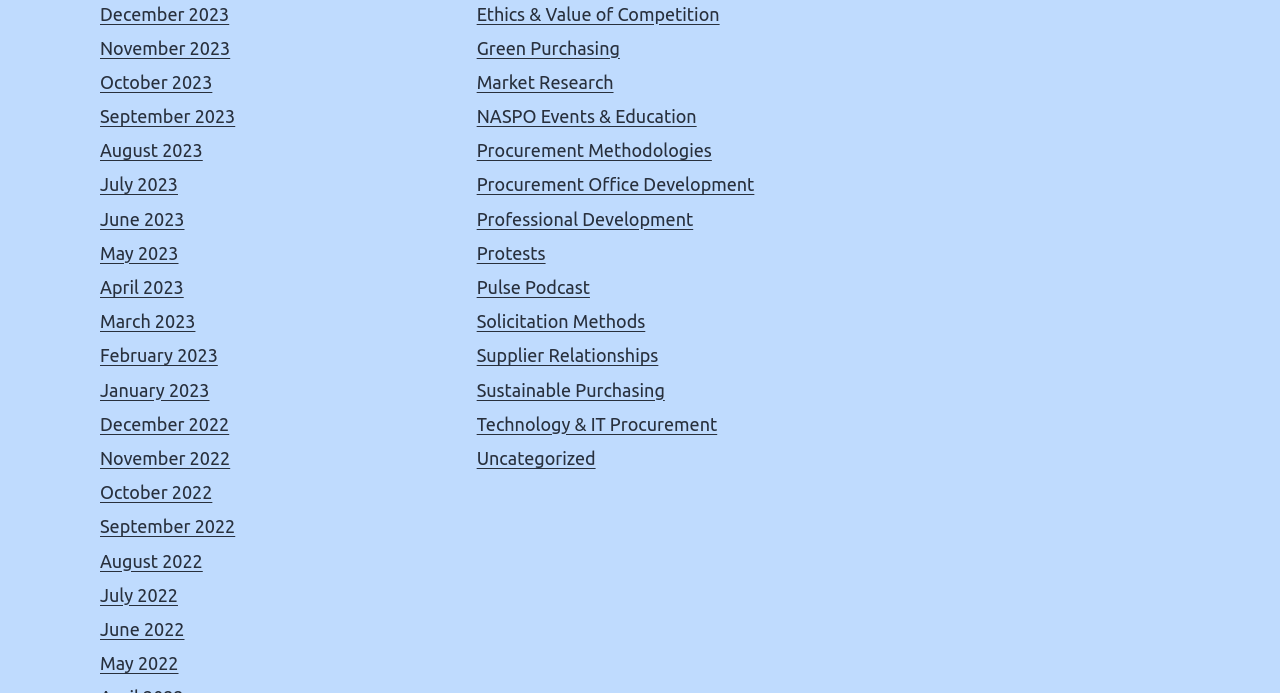Given the element description, predict the bounding box coordinates in the format (top-left x, top-left y, bottom-right x, bottom-right y), using floating point numbers between 0 and 1: SACRED FEET YOGA |

None